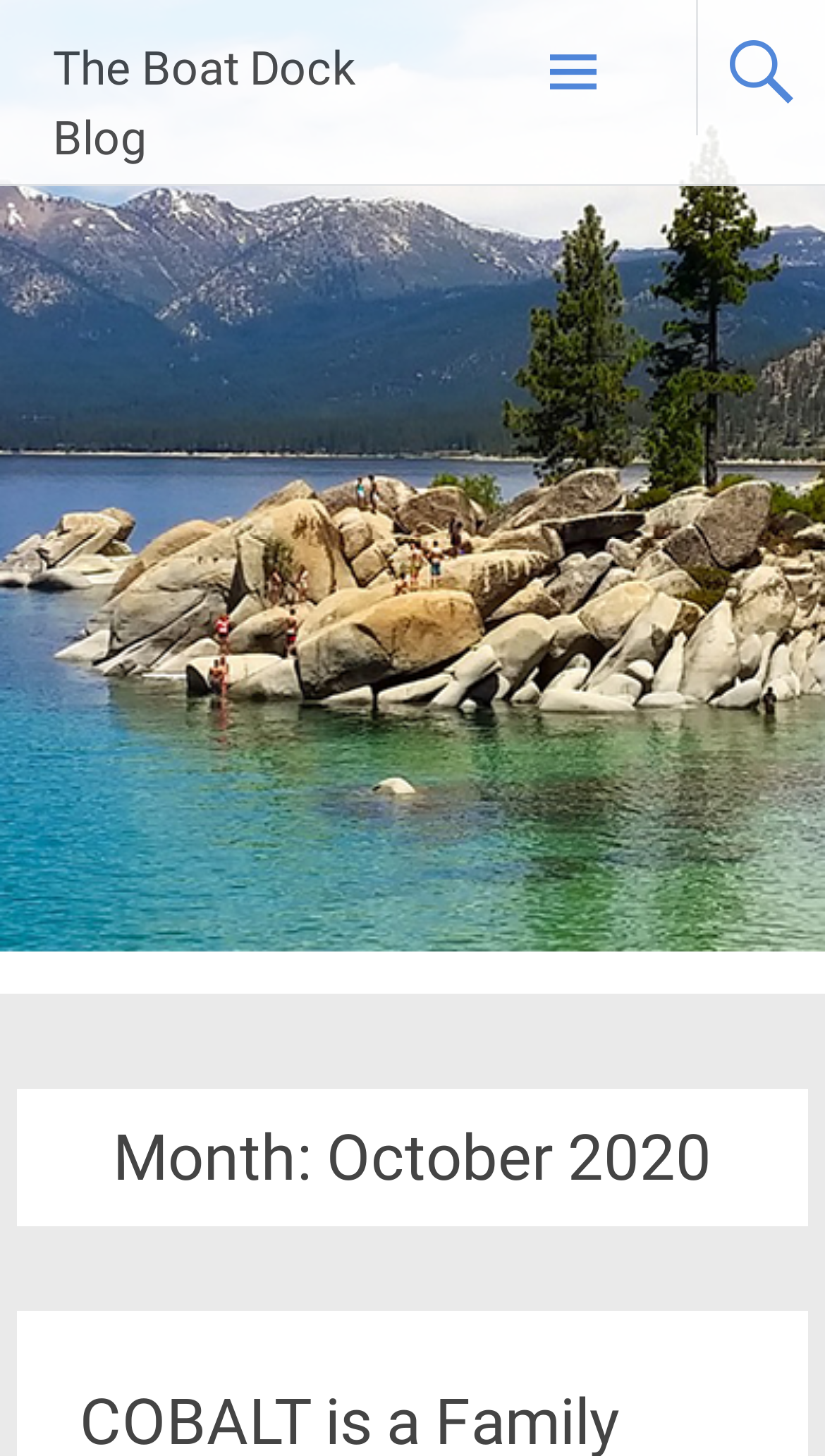Please determine the primary heading and provide its text.

Month: October 2020